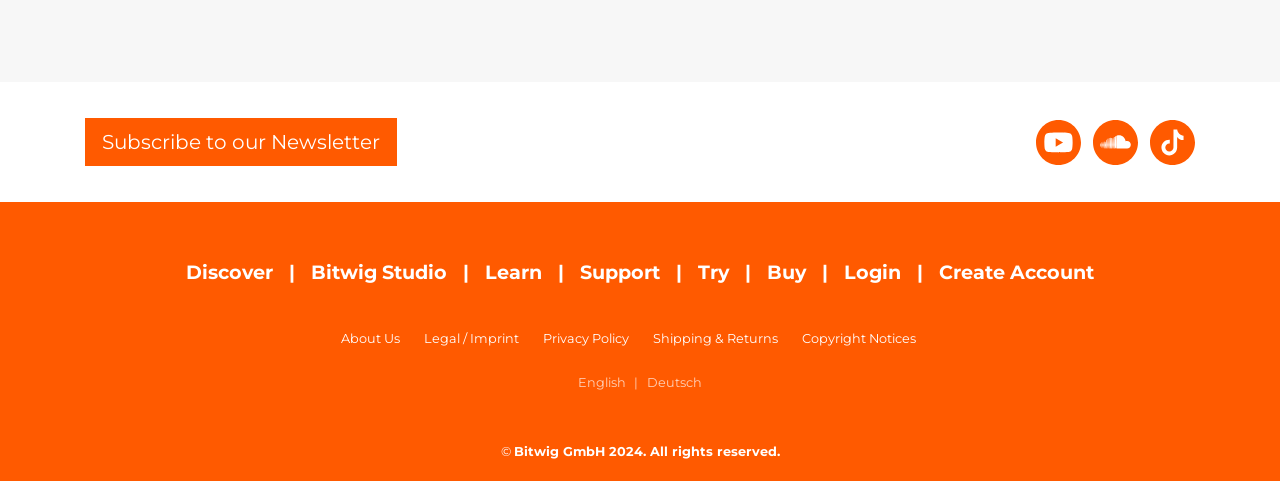Please specify the bounding box coordinates of the element that should be clicked to execute the given instruction: 'Create an account'. Ensure the coordinates are four float numbers between 0 and 1, expressed as [left, top, right, bottom].

[0.734, 0.515, 0.855, 0.615]